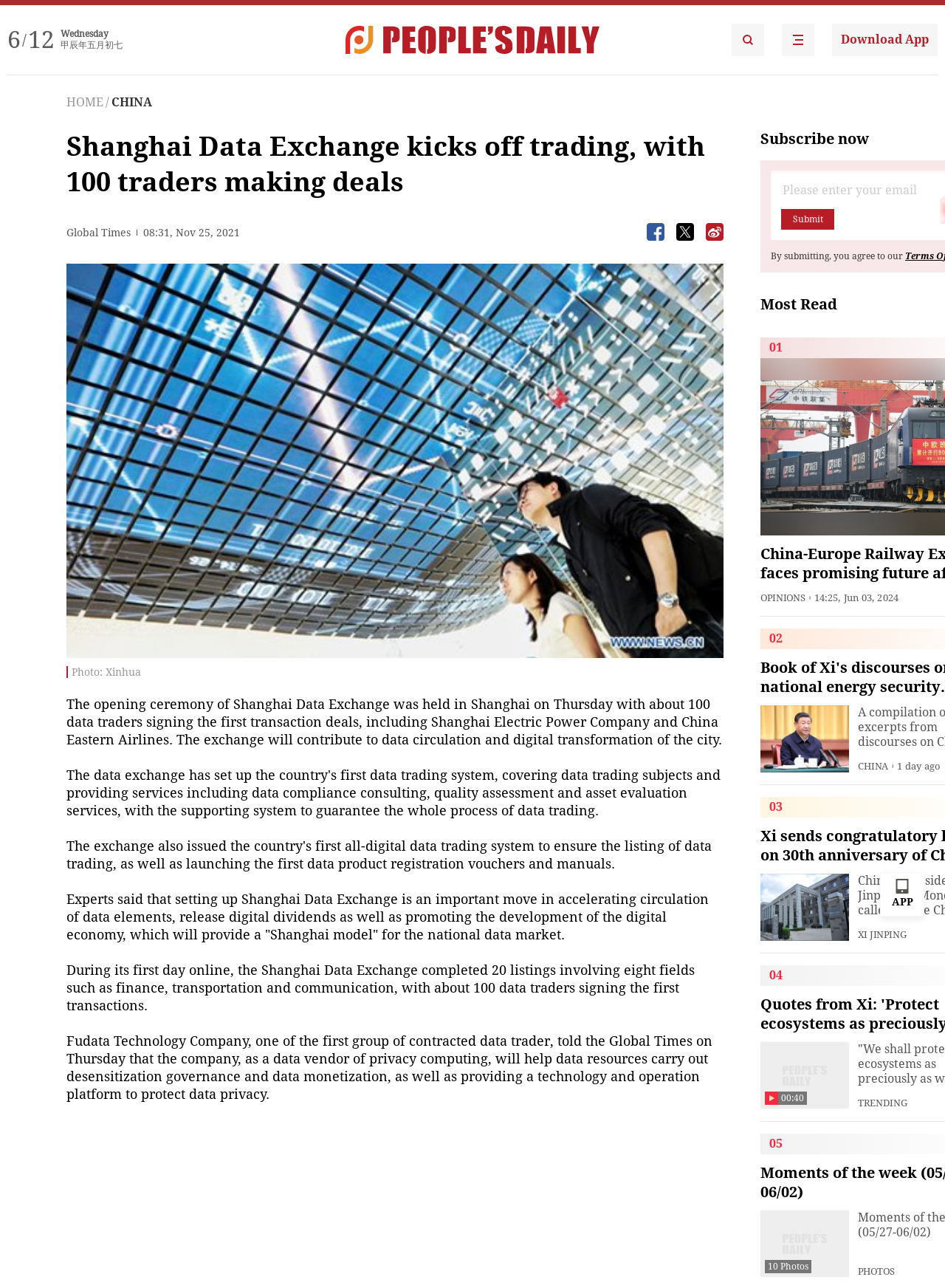What is the date of the news article?
Use the screenshot to answer the question with a single word or phrase.

Nov 25, 2021